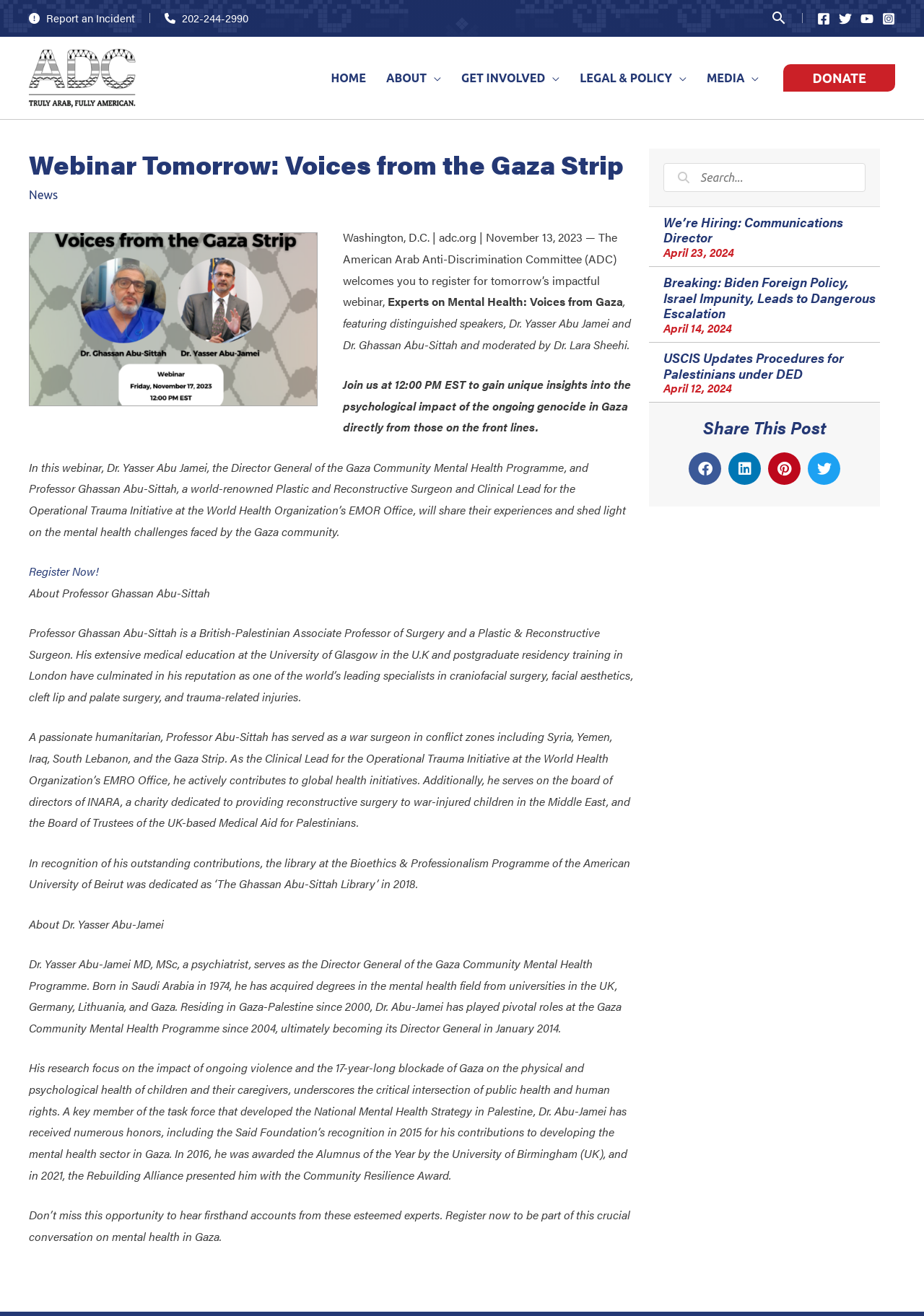Please identify the bounding box coordinates of the element's region that needs to be clicked to fulfill the following instruction: "Search for something". The bounding box coordinates should consist of four float numbers between 0 and 1, i.e., [left, top, right, bottom].

[0.718, 0.124, 0.937, 0.146]